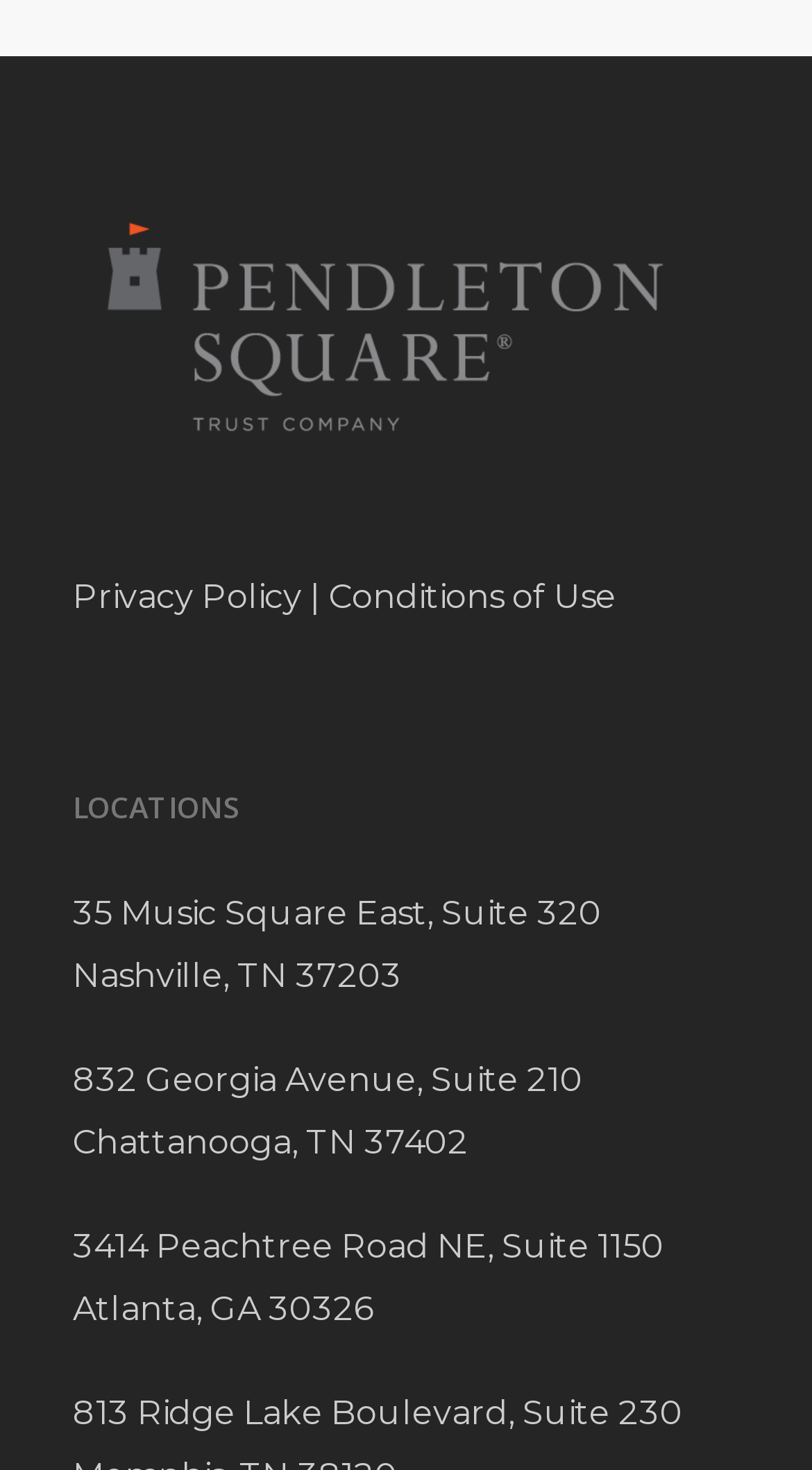Please provide a brief answer to the question using only one word or phrase: 
What is the city of the third location?

Atlanta